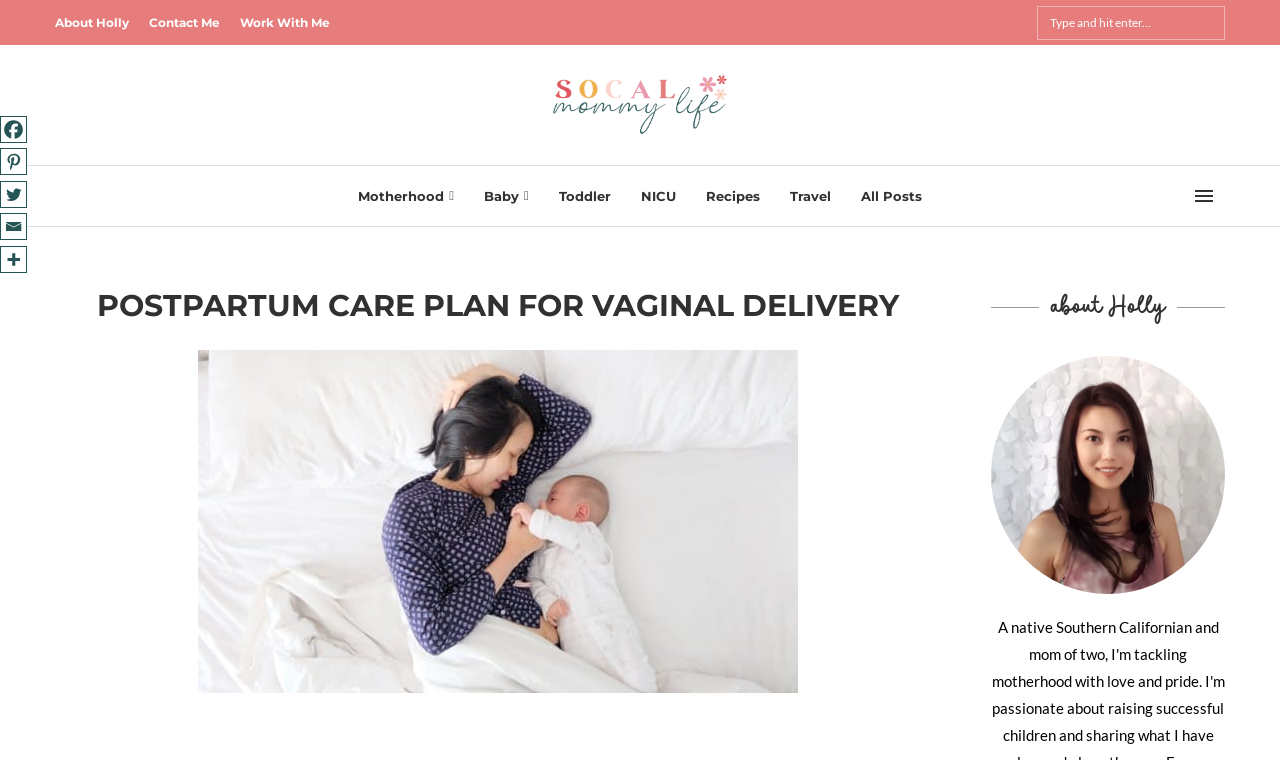Please locate the bounding box coordinates of the region I need to click to follow this instruction: "Visit the About Holly page".

[0.043, 0.017, 0.101, 0.044]